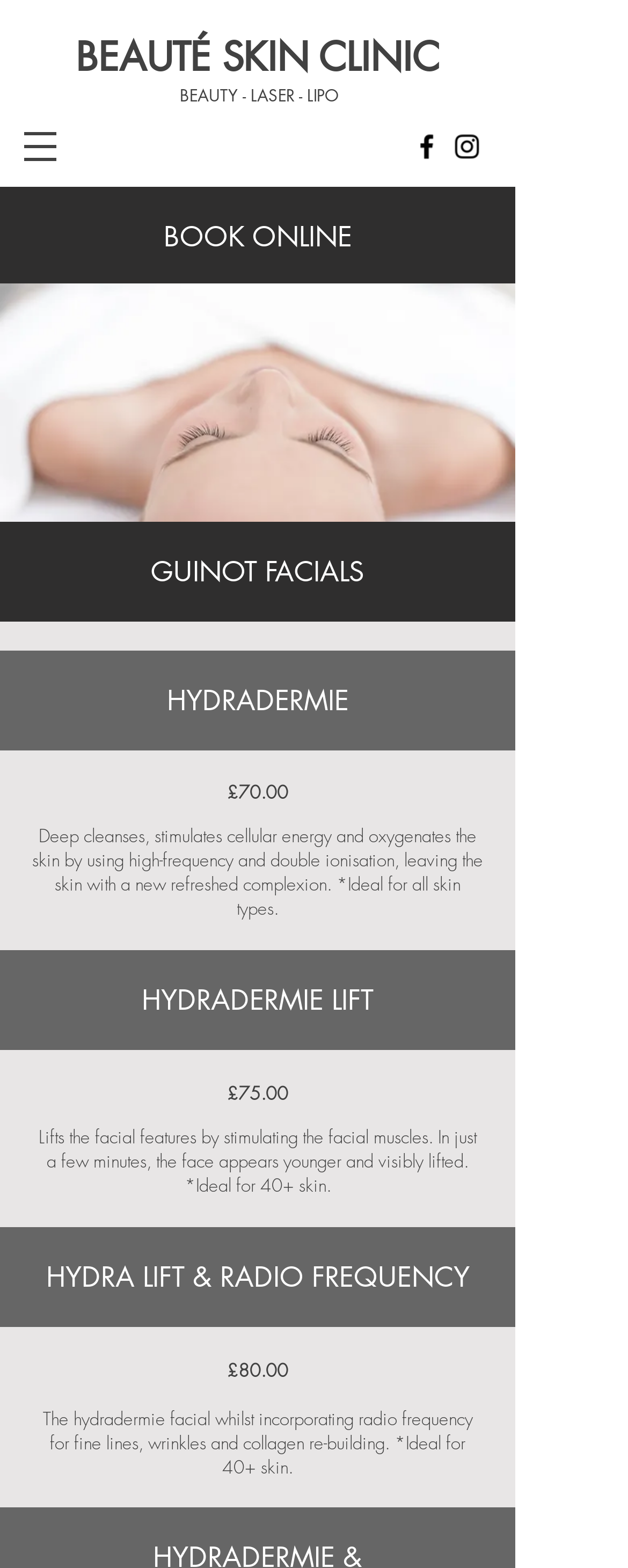Give a concise answer of one word or phrase to the question: 
What is the function of the 'BOOK ONLINE' button?

To book an appointment online